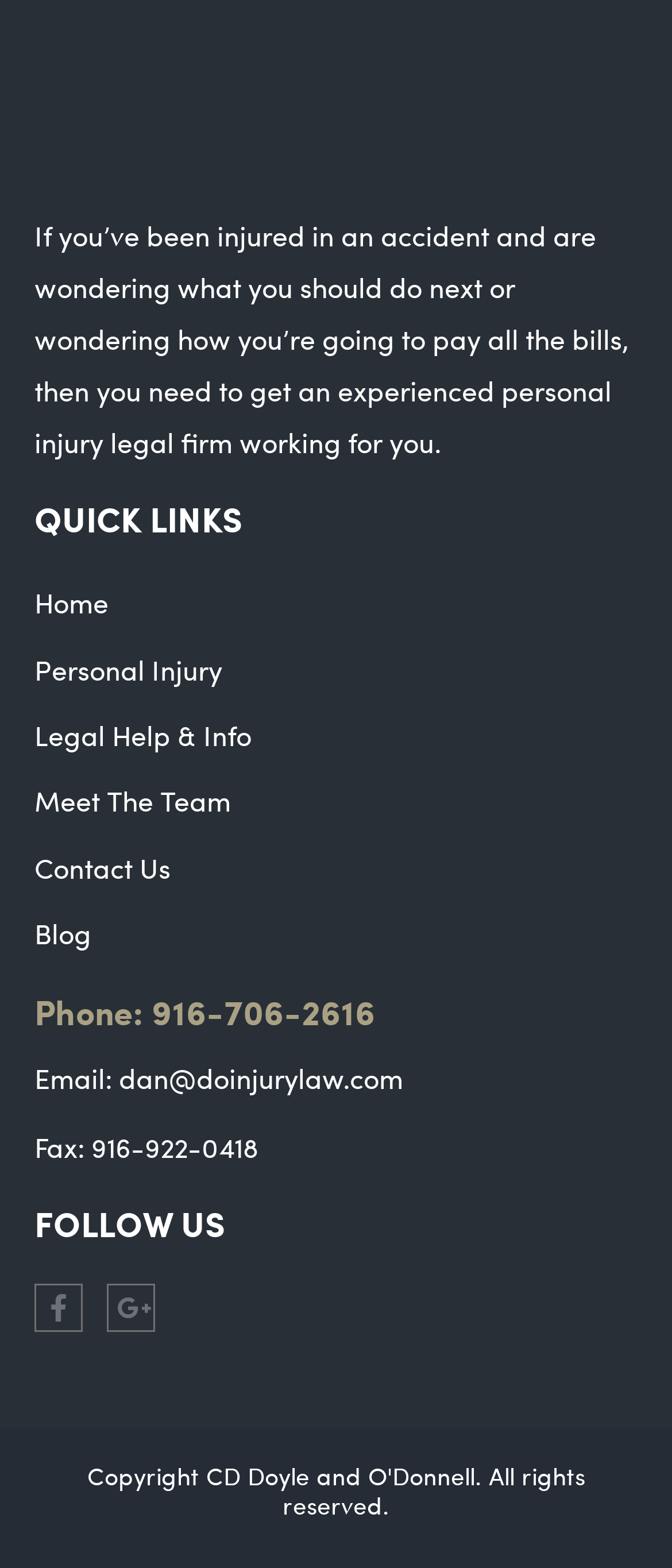What is the phone number to contact?
Give a one-word or short-phrase answer derived from the screenshot.

916-706-2616